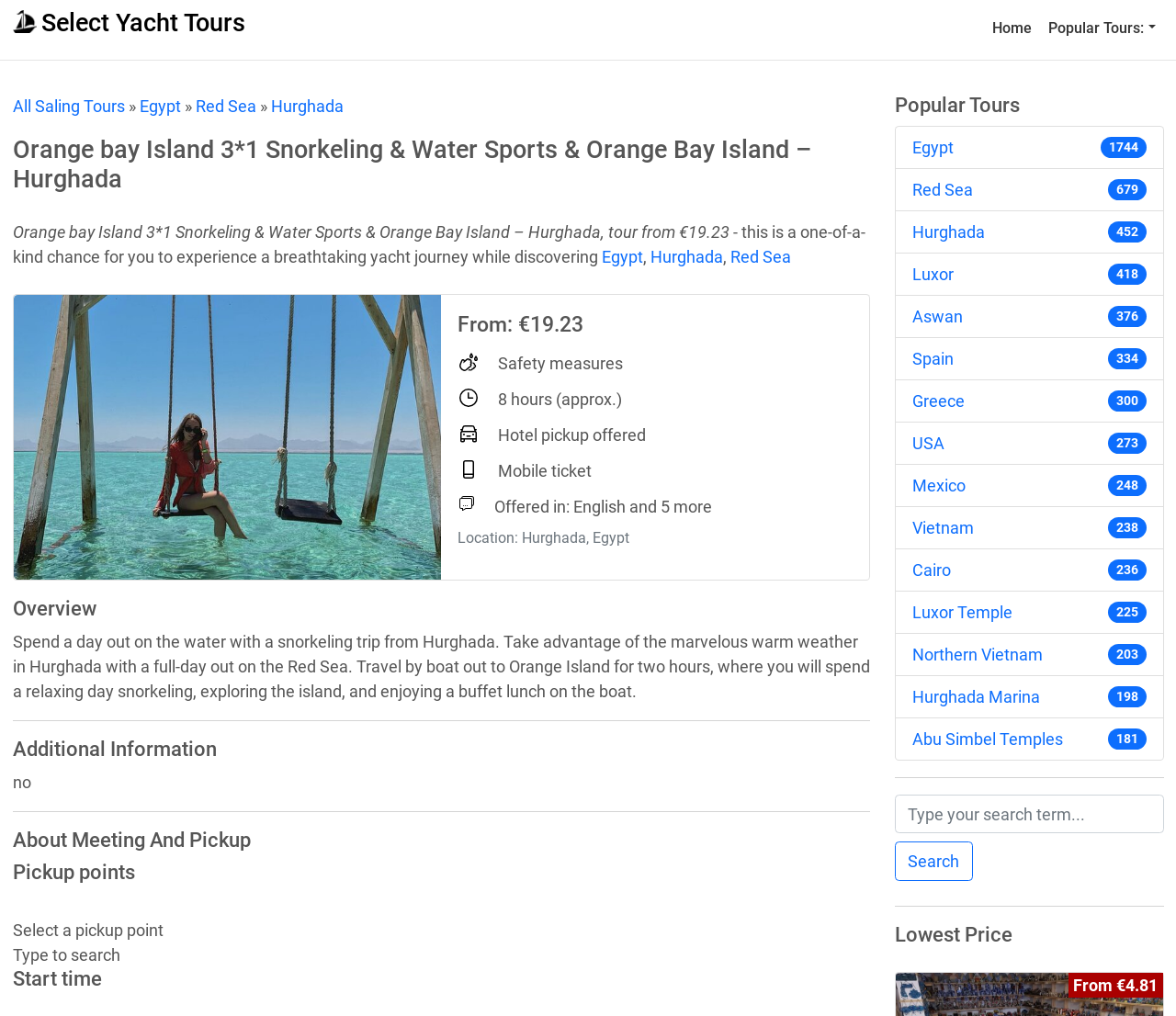Predict the bounding box coordinates of the area that should be clicked to accomplish the following instruction: "View the petition on the US Supreme Court website". The bounding box coordinates should consist of four float numbers between 0 and 1, i.e., [left, top, right, bottom].

None